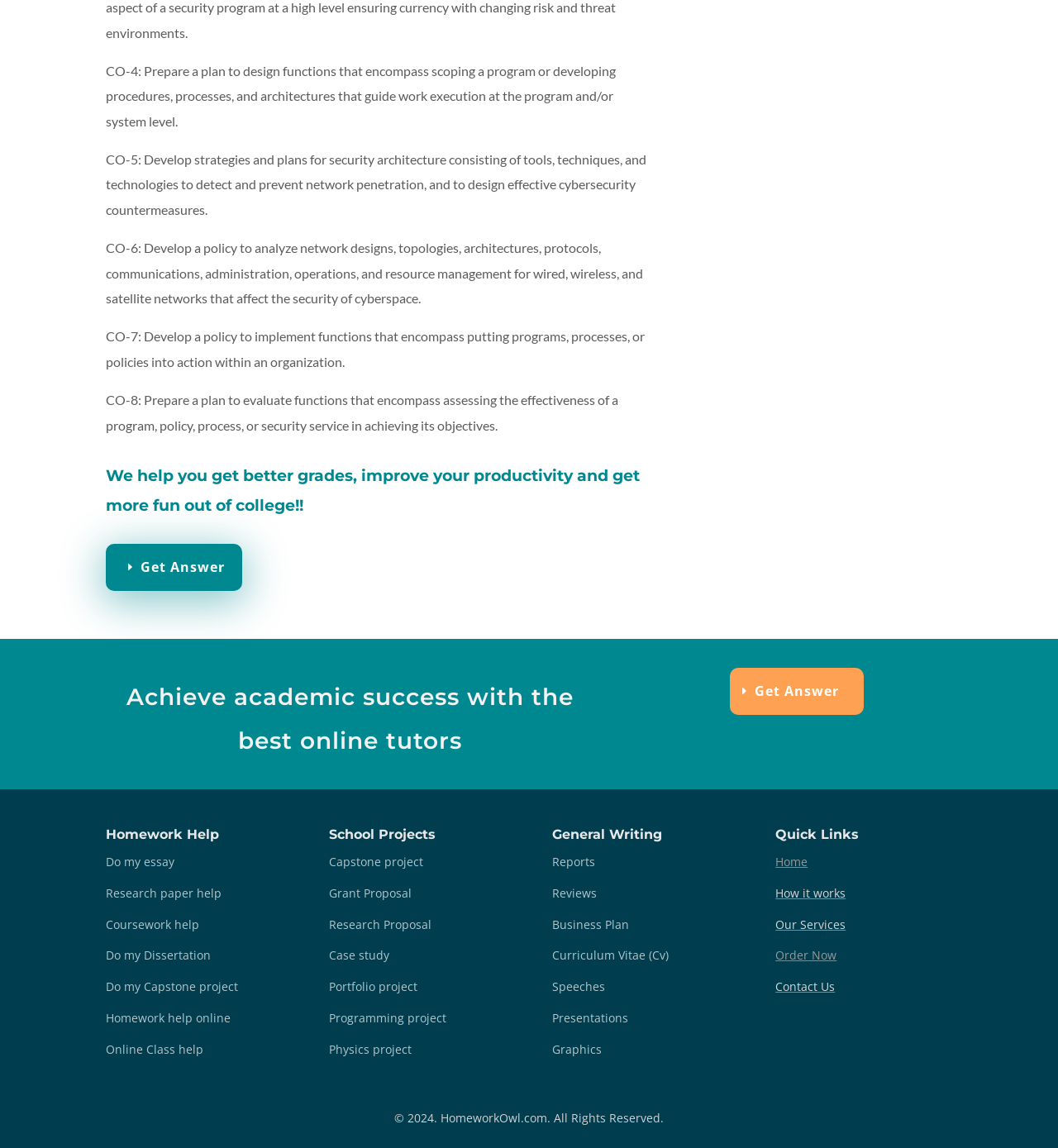Could you indicate the bounding box coordinates of the region to click in order to complete this instruction: "Select options for 'Chunky Vintage Gold & Silver Teardrop Earrings'".

None